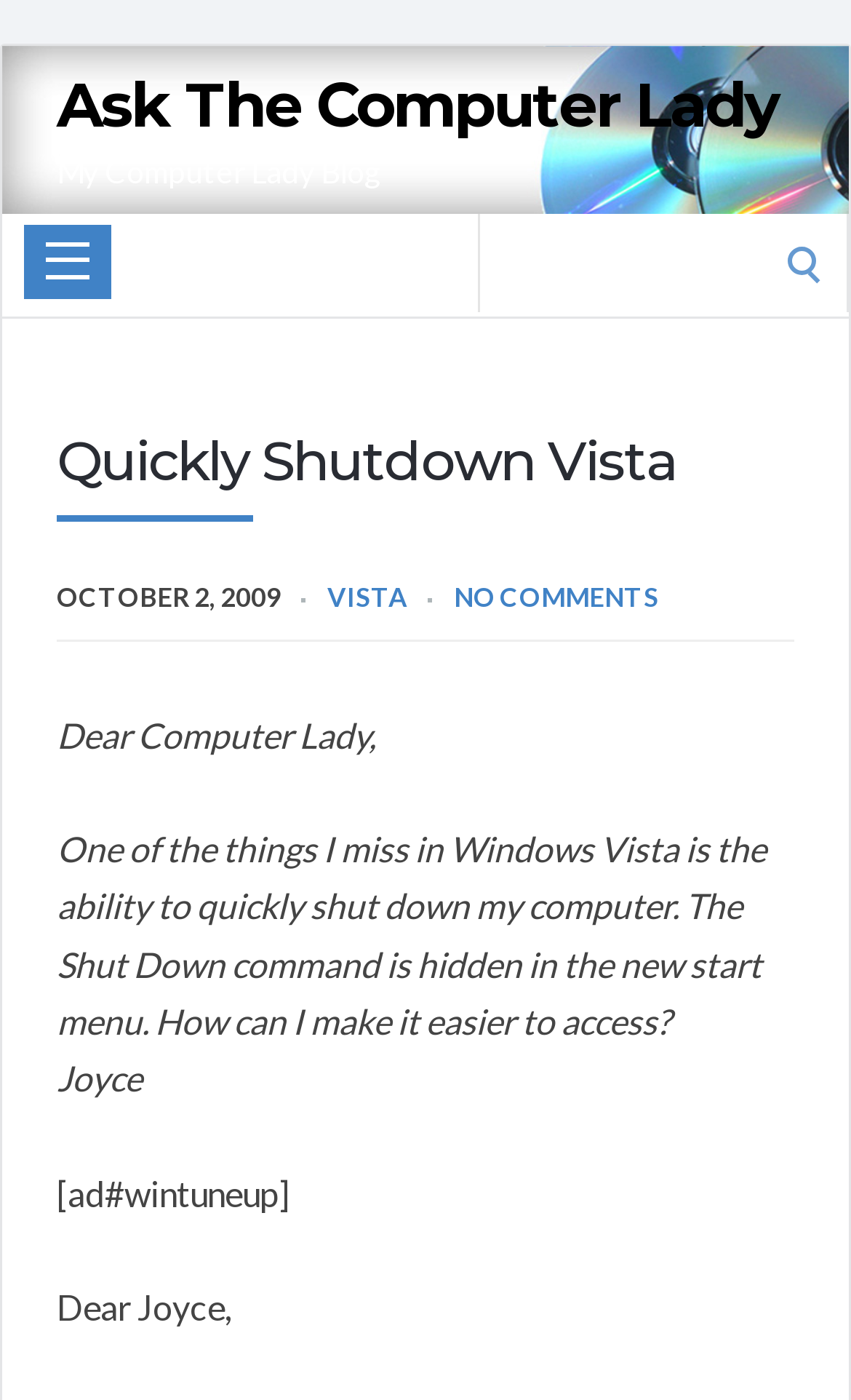Provide a short answer using a single word or phrase for the following question: 
What is the operating system being discussed?

Windows Vista